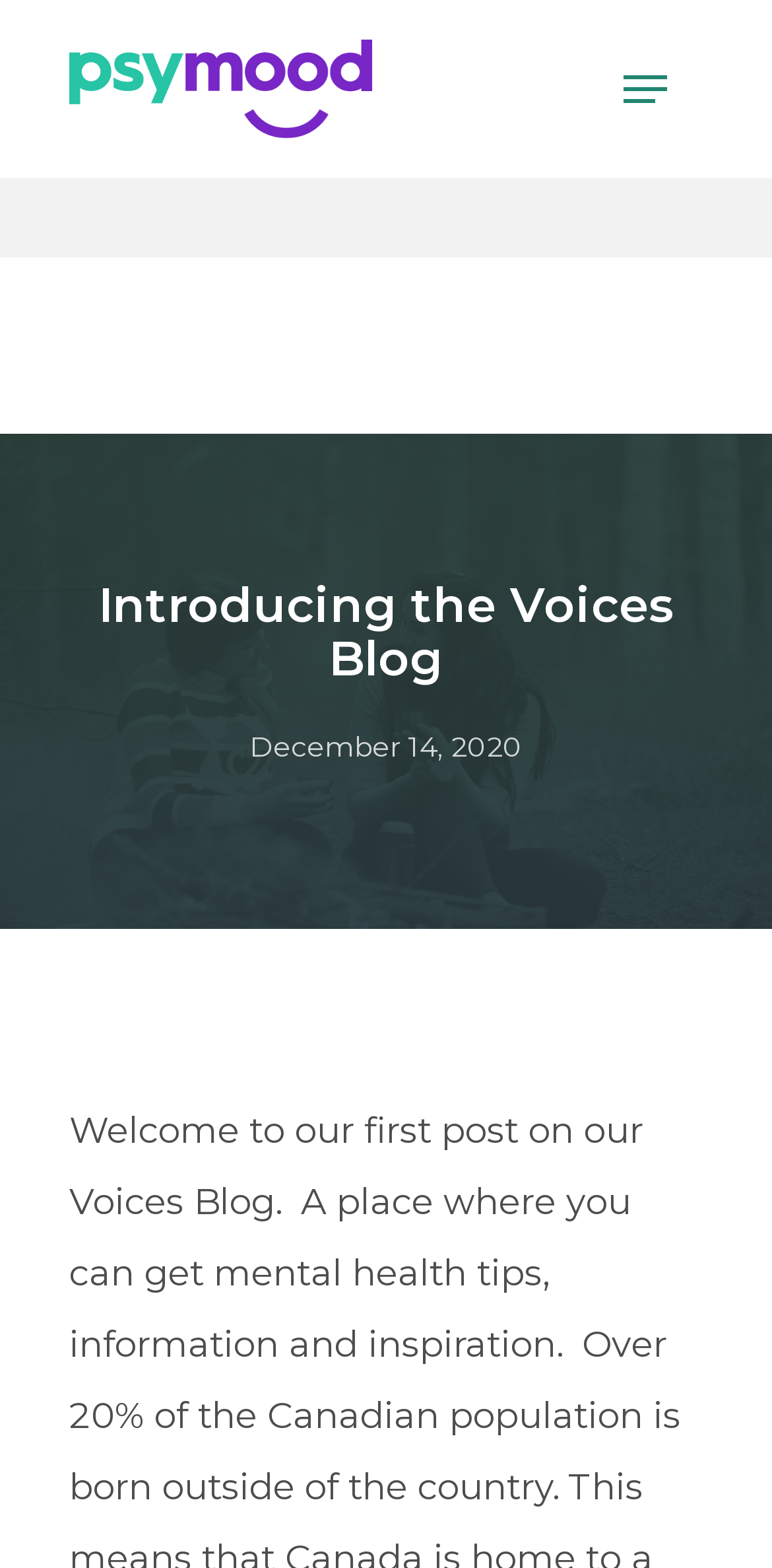Provide the bounding box coordinates of the HTML element described by the text: "Enterprise Plans".

[0.682, 0.325, 1.0, 0.353]